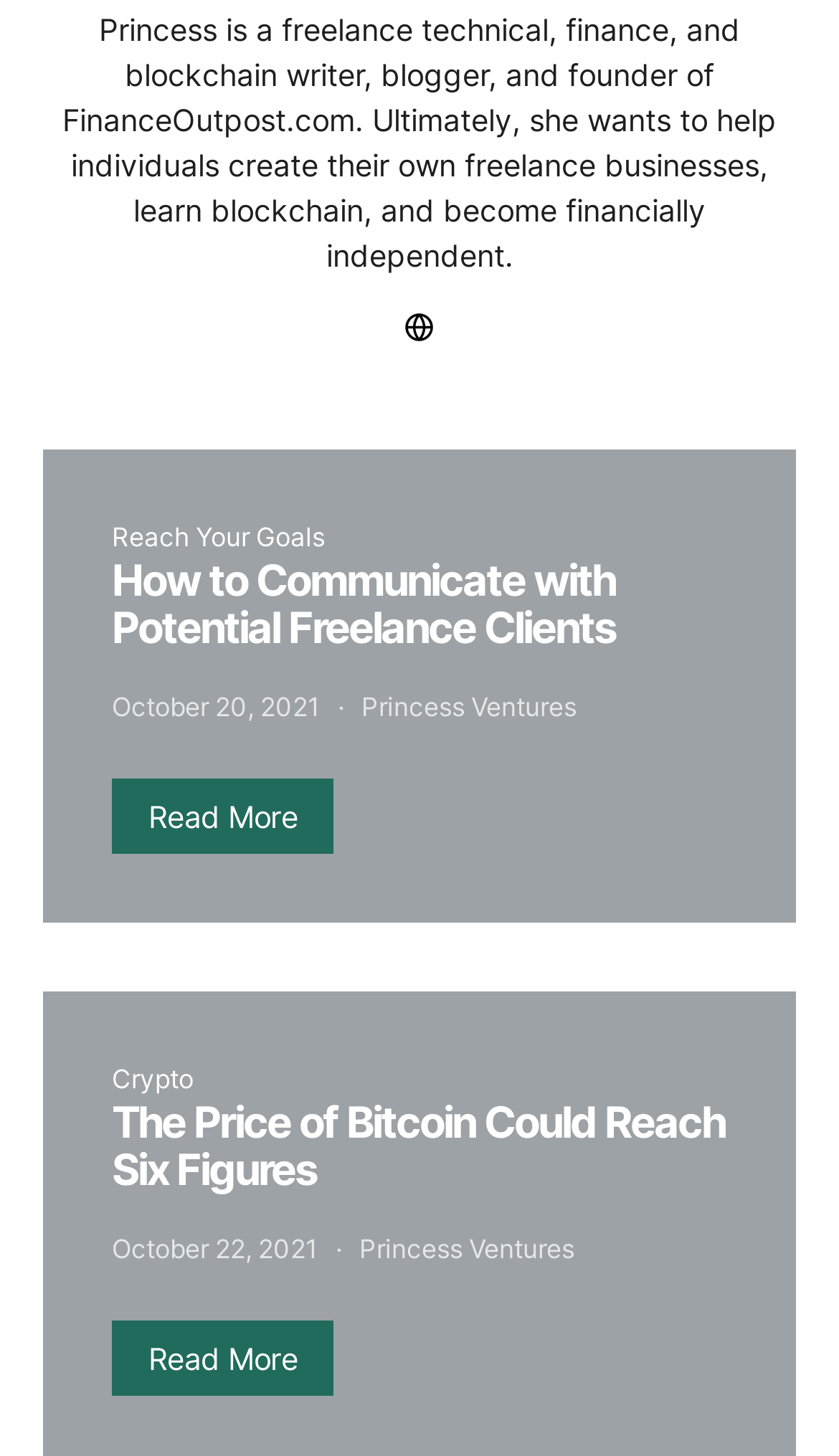Please find the bounding box for the UI element described by: "Reach Your Goals".

[0.133, 0.357, 0.387, 0.379]